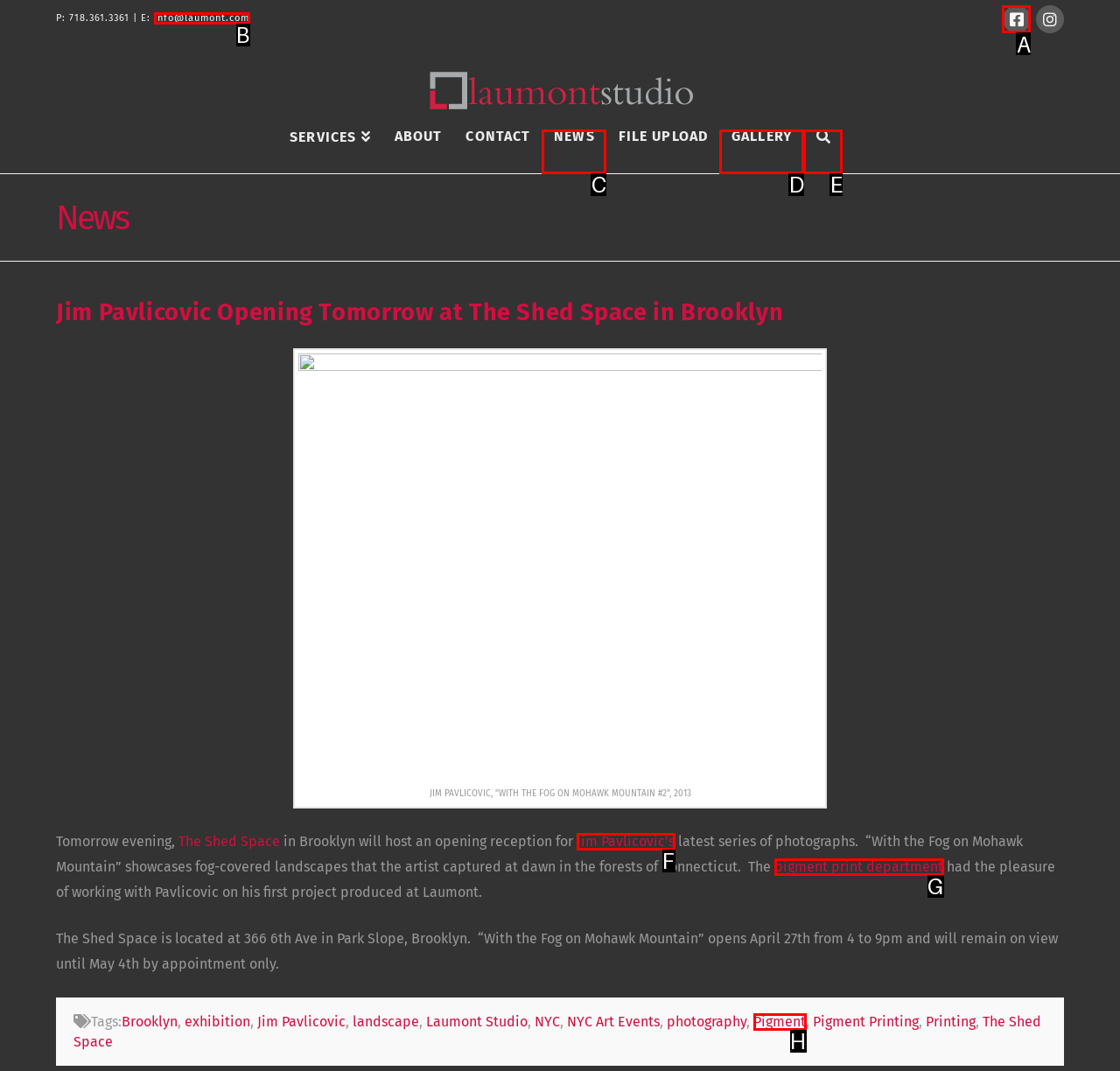Choose the HTML element that should be clicked to achieve this task: Visit the Facebook page
Respond with the letter of the correct choice.

A